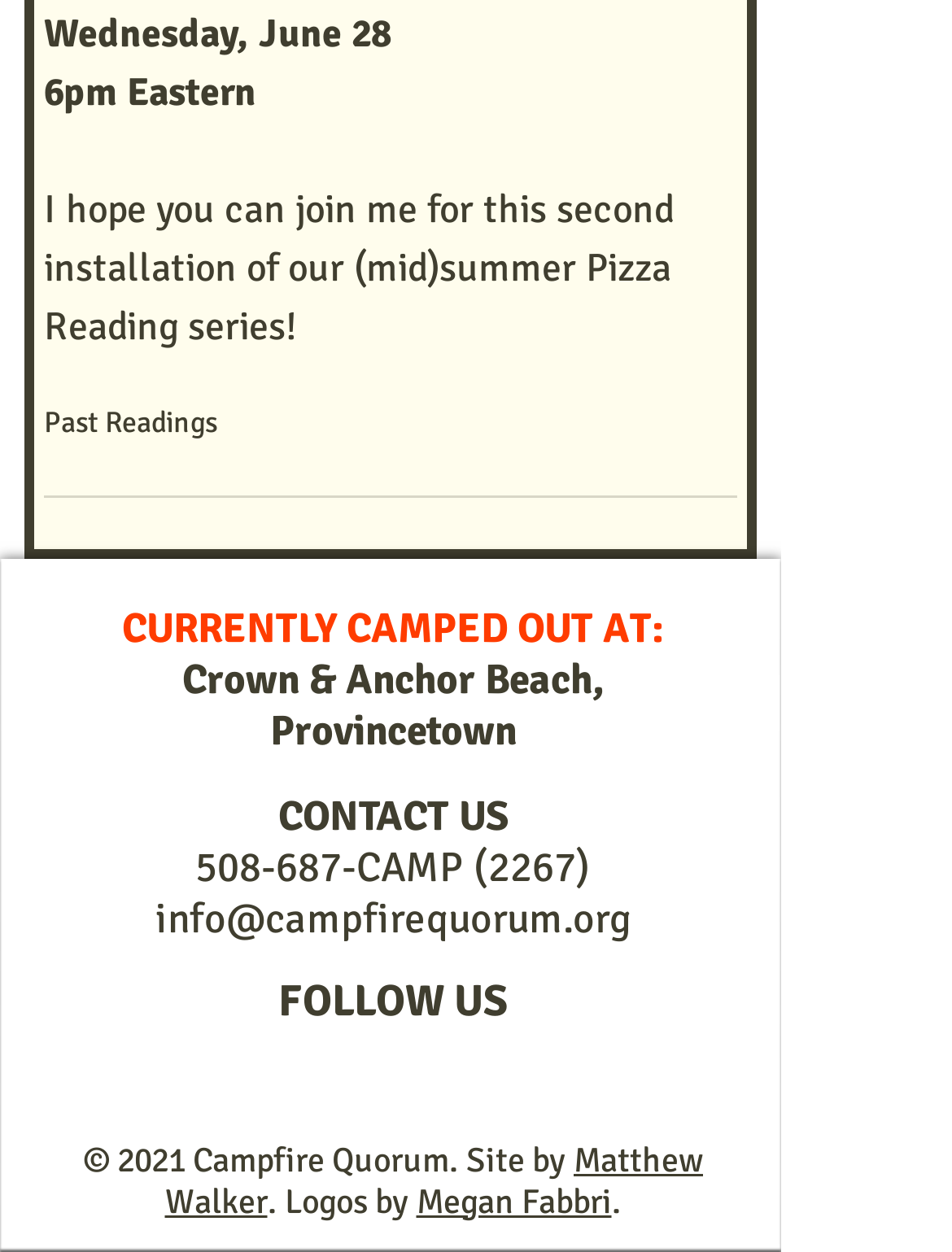What is the date of the event?
Using the image, elaborate on the answer with as much detail as possible.

The date of the event can be found at the top of the webpage, where it says 'Wednesday, June 28' in a static text element.